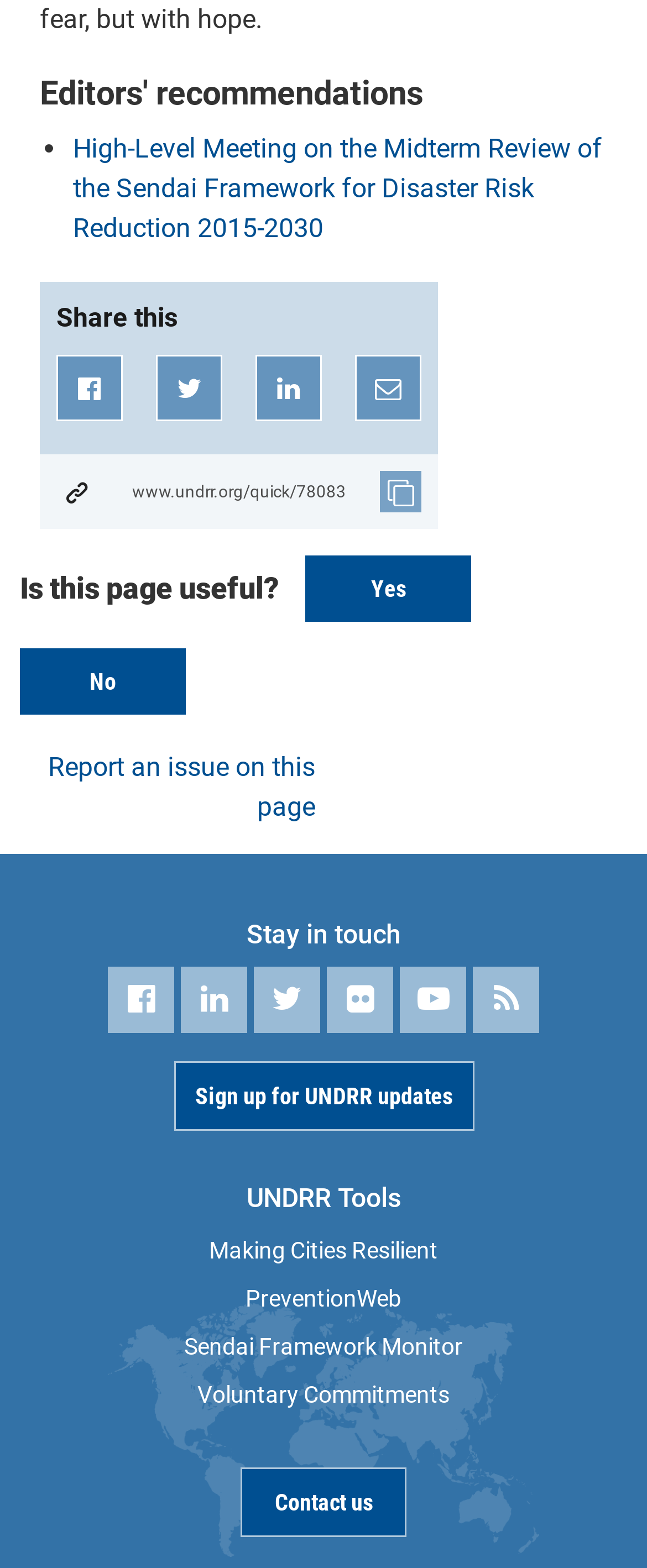Find the bounding box coordinates of the element to click in order to complete this instruction: "Sign up for UNDRR updates". The bounding box coordinates must be four float numbers between 0 and 1, denoted as [left, top, right, bottom].

[0.268, 0.677, 0.732, 0.722]